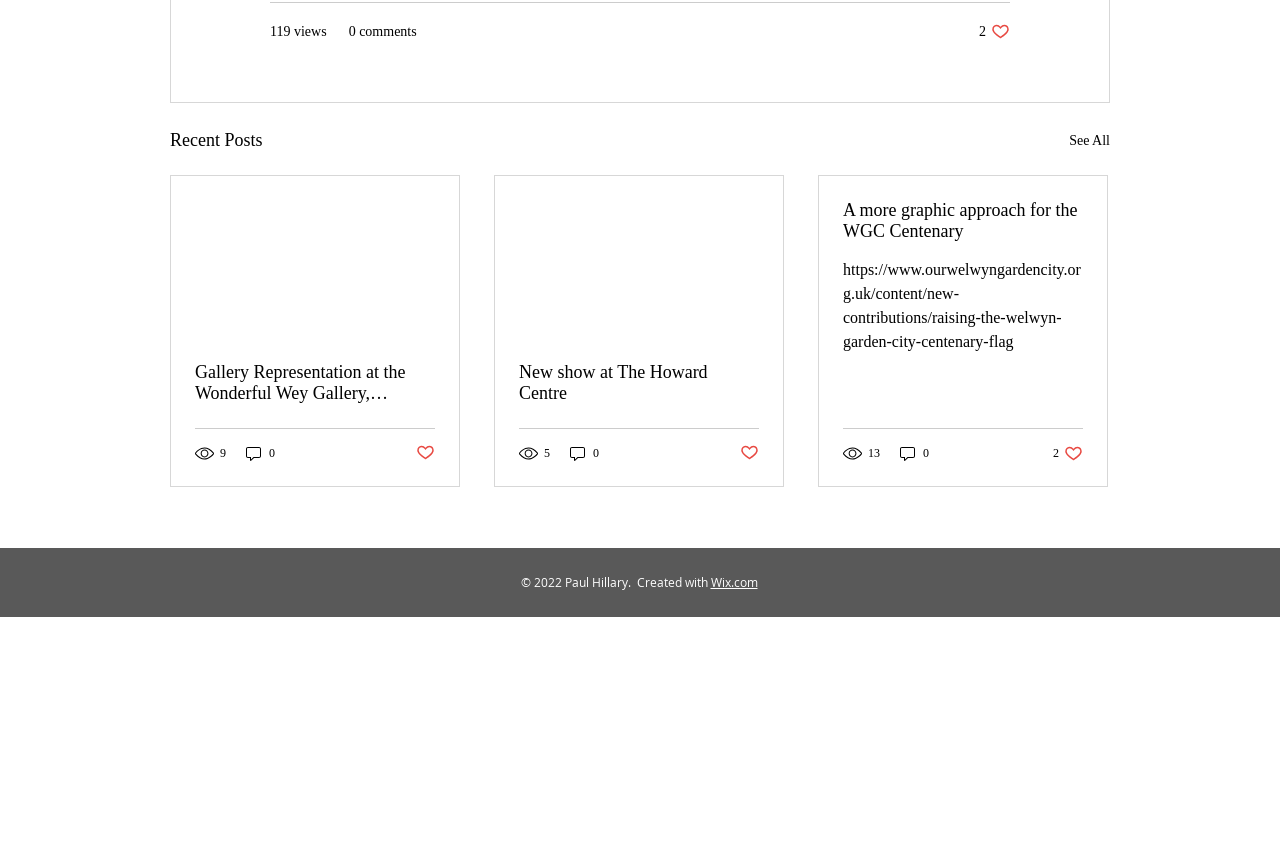Can you find the bounding box coordinates for the element that needs to be clicked to execute this instruction: "View post details"? The coordinates should be given as four float numbers between 0 and 1, i.e., [left, top, right, bottom].

[0.134, 0.203, 0.359, 0.561]